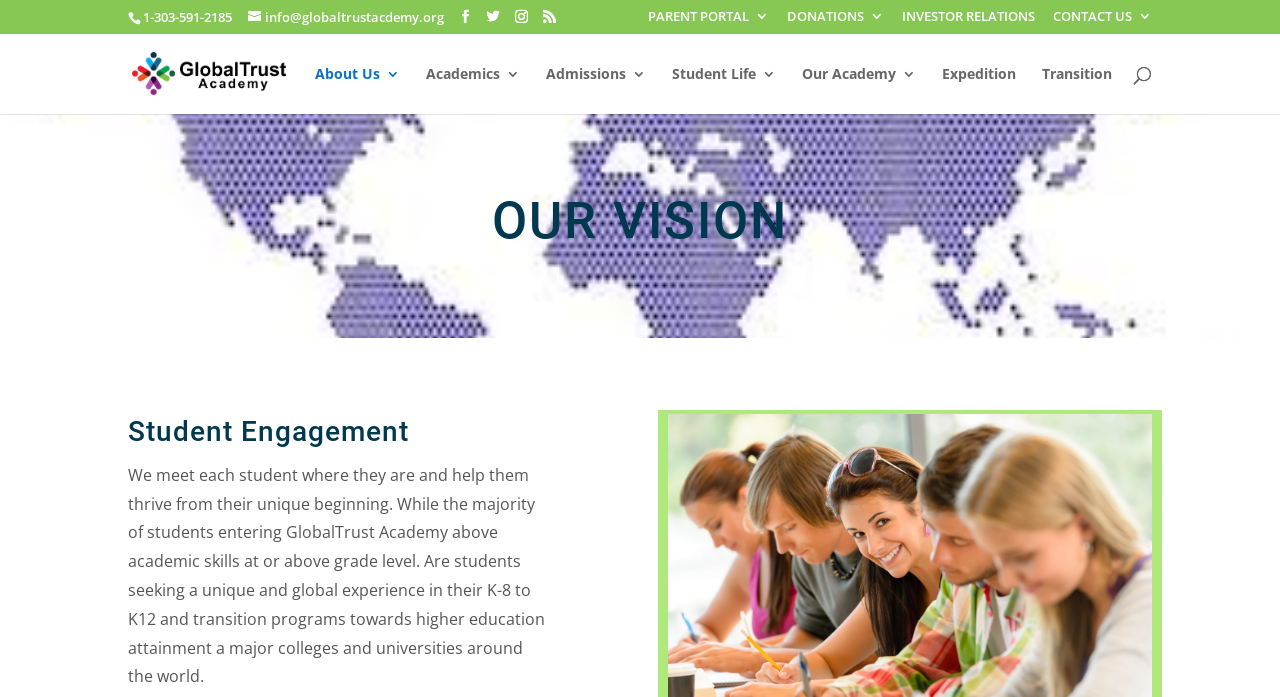Locate the bounding box coordinates of the clickable region necessary to complete the following instruction: "Search for something". Provide the coordinates in the format of four float numbers between 0 and 1, i.e., [left, top, right, bottom].

[0.157, 0.047, 0.877, 0.05]